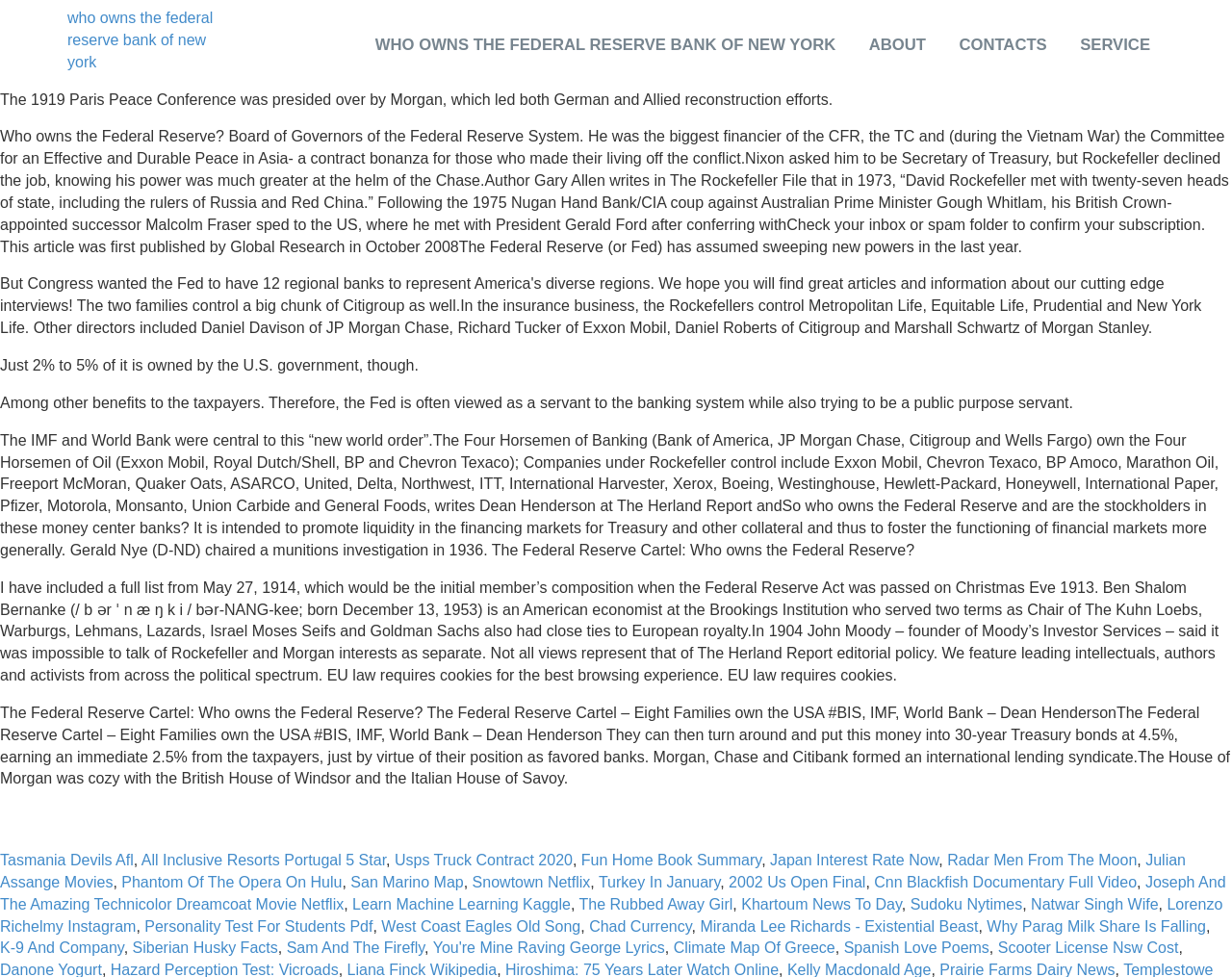Could you indicate the bounding box coordinates of the region to click in order to complete this instruction: "Click on the 'WHO OWNS THE FEDERAL RESERVE BANK OF NEW YORK' link".

[0.305, 0.036, 0.678, 0.095]